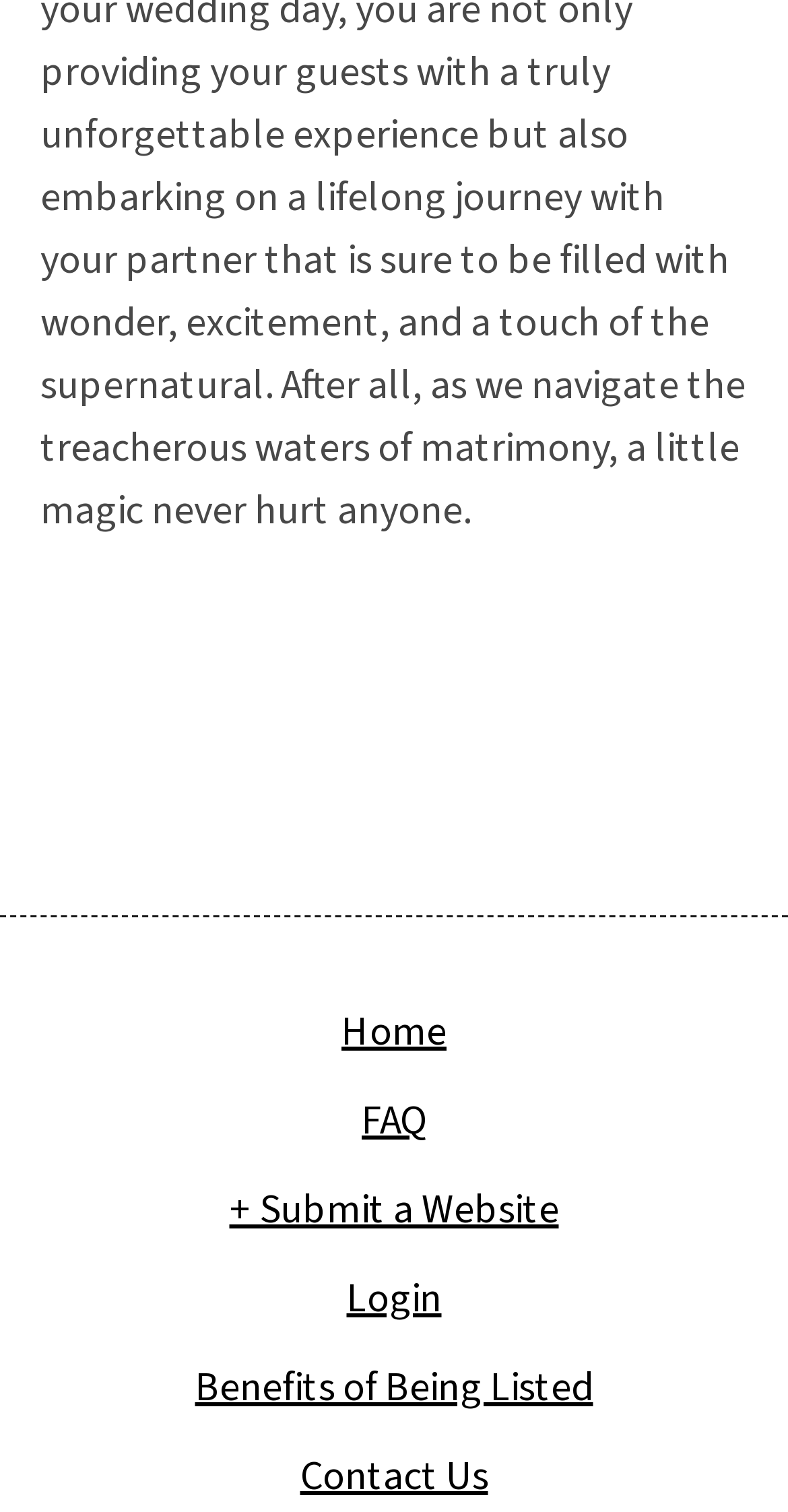What is the vertical position of the 'FAQ' link?
Refer to the image and give a detailed answer to the query.

By comparing the y1 and y2 coordinates of the 'FAQ' link and the 'Home' link, I found that the 'FAQ' link has smaller y1 and y2 values, which means it is above the 'Home' link.